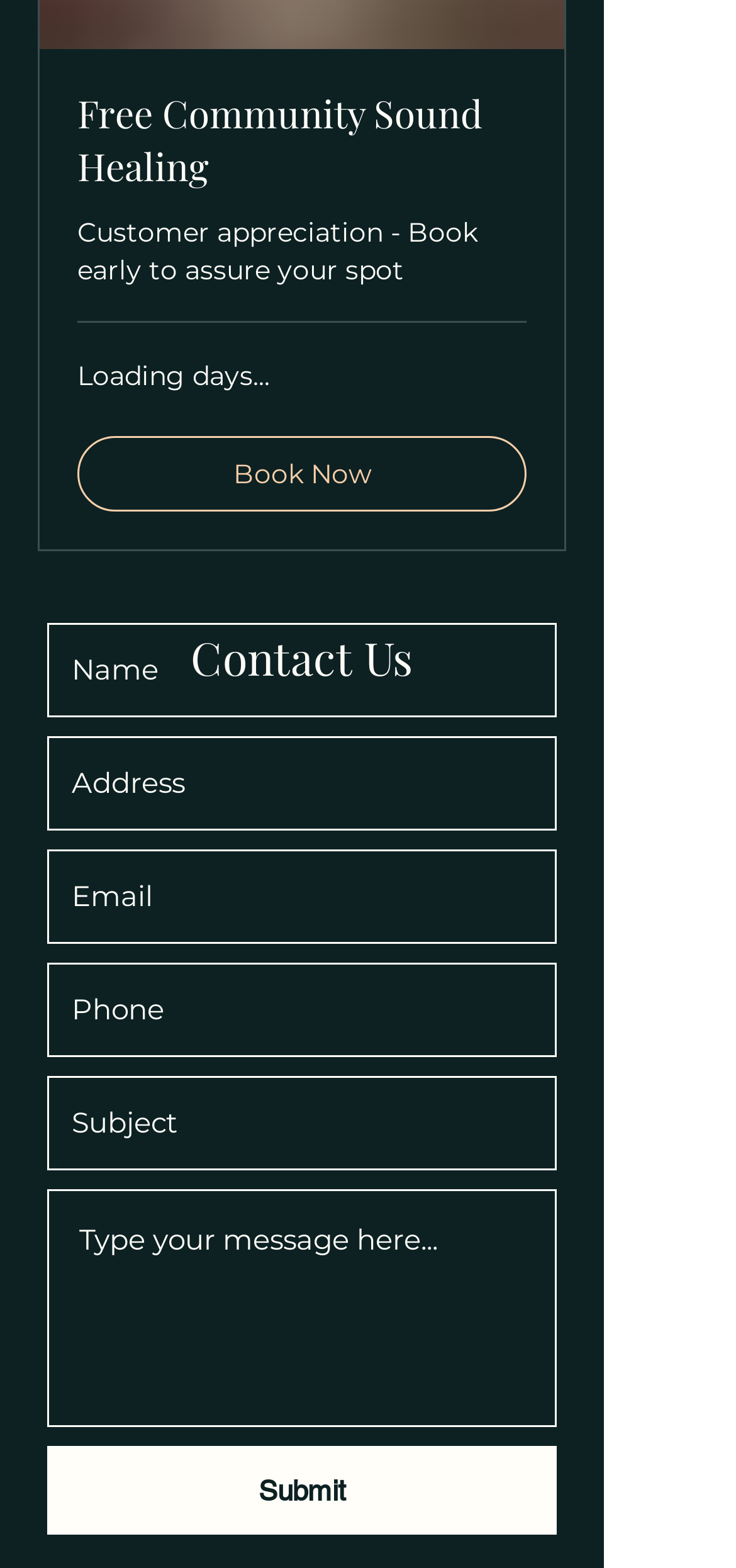Given the element description "aria-label="Name" name="name" placeholder="Name"" in the screenshot, predict the bounding box coordinates of that UI element.

[0.064, 0.398, 0.756, 0.458]